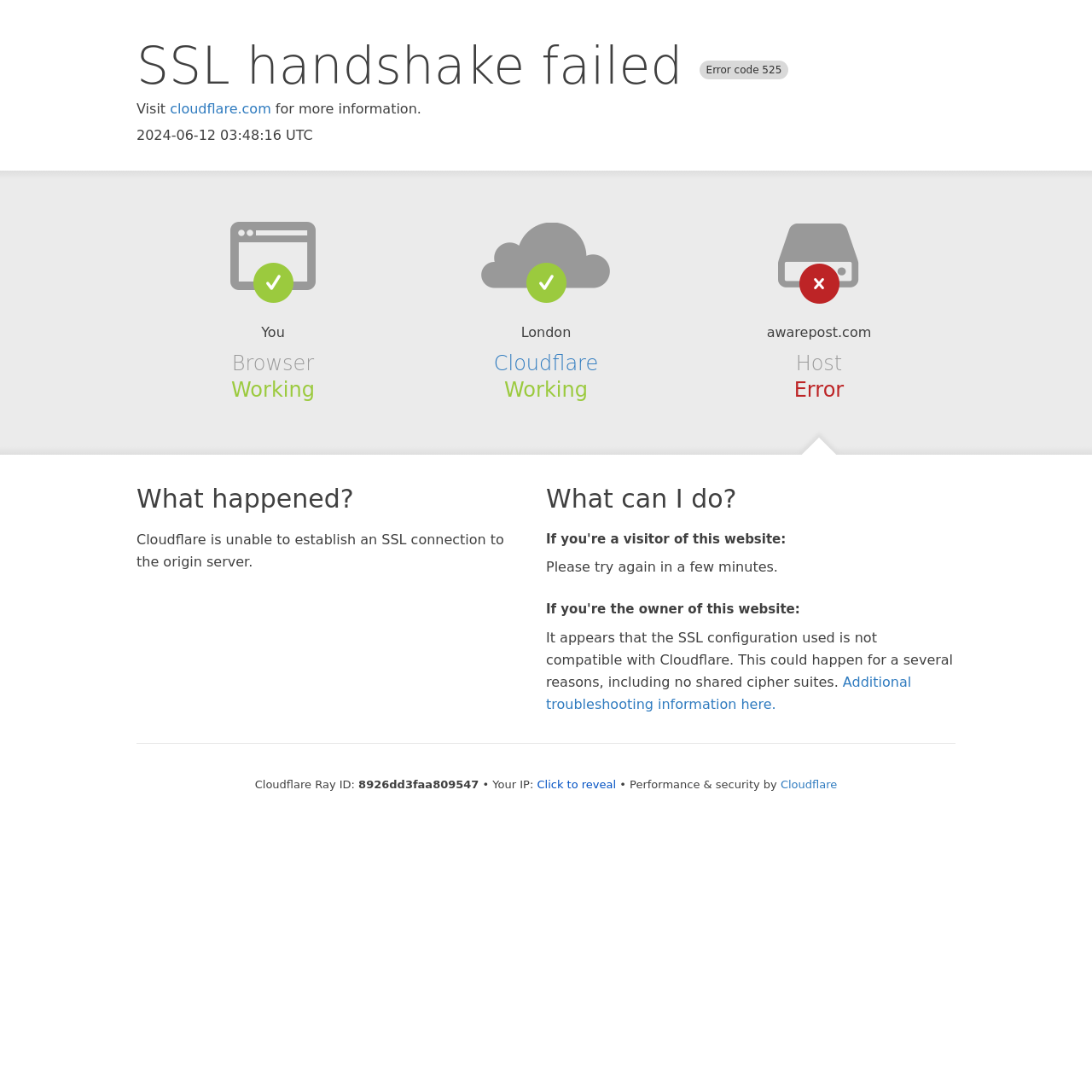Using the given description, provide the bounding box coordinates formatted as (top-left x, top-left y, bottom-right x, bottom-right y), with all values being floating point numbers between 0 and 1. Description: Additional troubleshooting information here.

[0.5, 0.617, 0.834, 0.652]